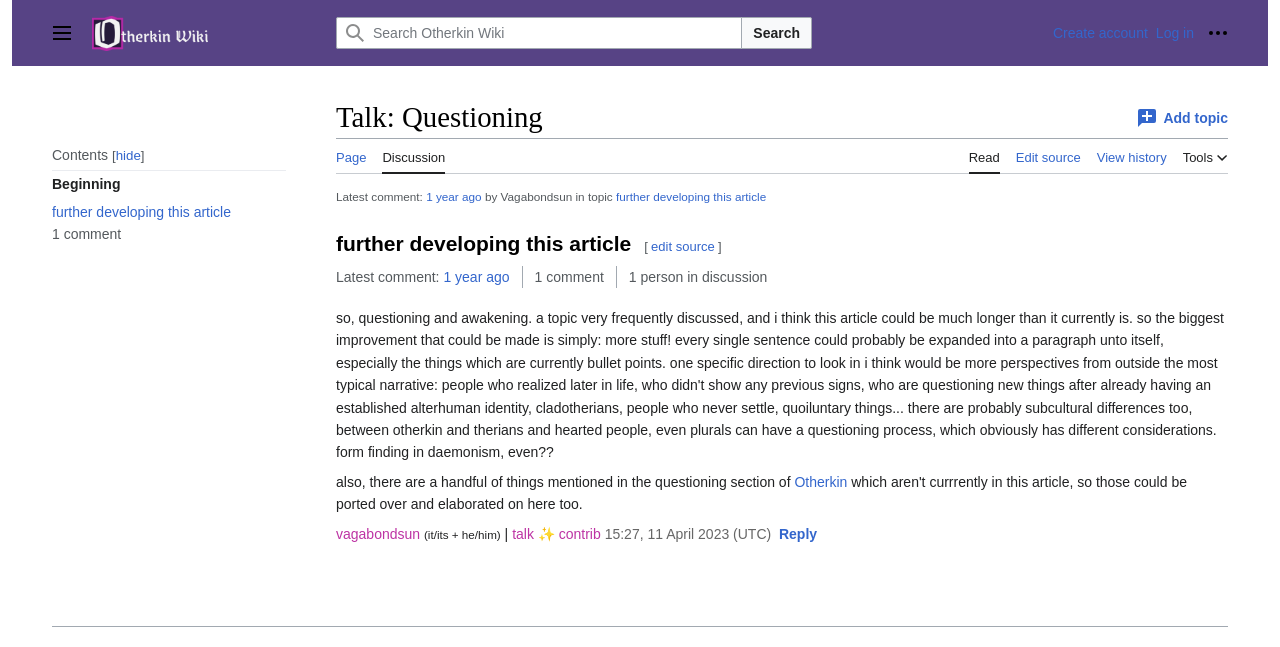Locate the bounding box coordinates of the clickable region to complete the following instruction: "Search Otherkin Wiki."

[0.262, 0.026, 0.58, 0.076]